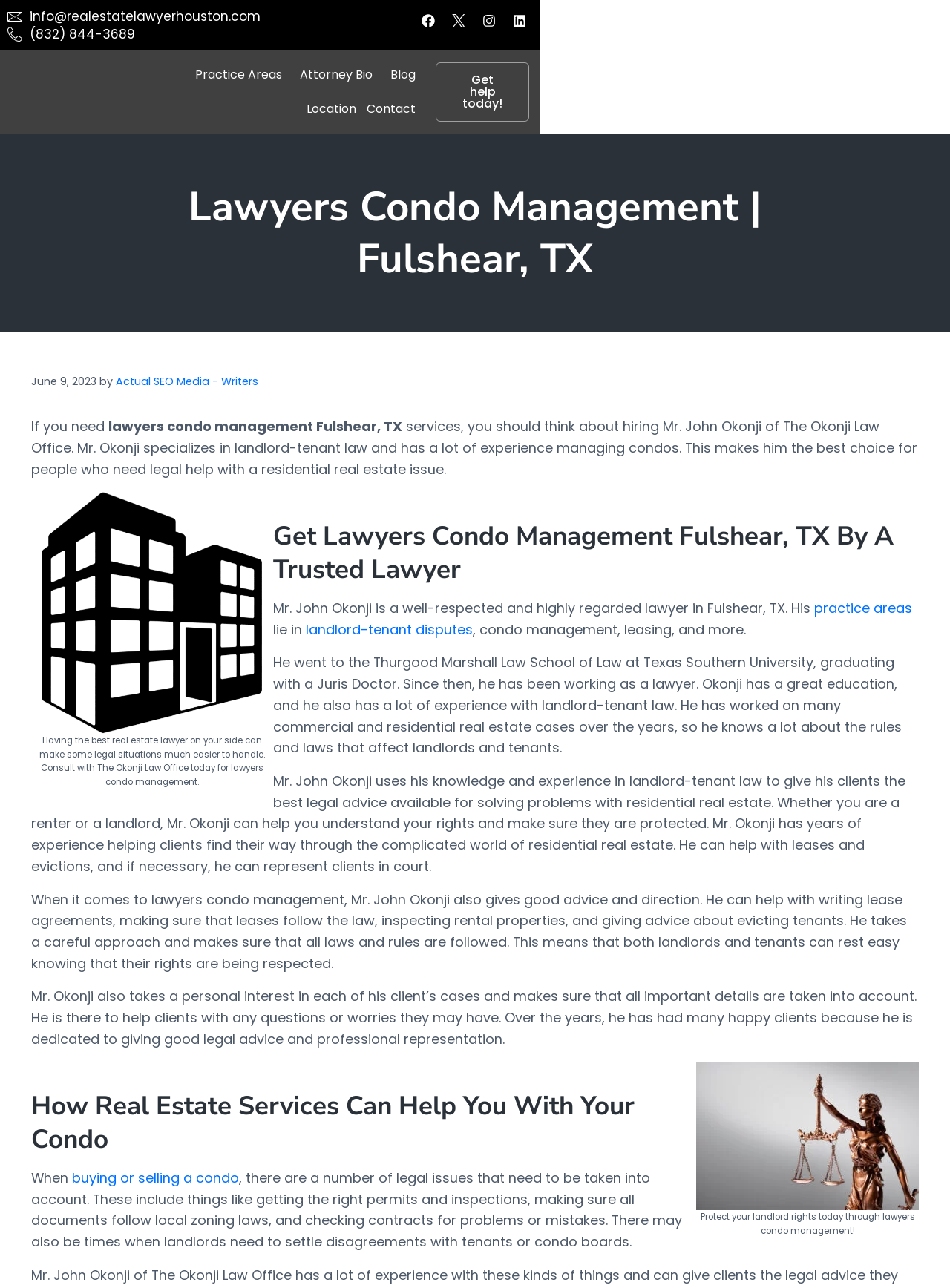Please specify the bounding box coordinates of the element that should be clicked to execute the given instruction: 'Learn more about the lawyer's bio'. Ensure the coordinates are four float numbers between 0 and 1, expressed as [left, top, right, bottom].

[0.31, 0.045, 0.406, 0.072]